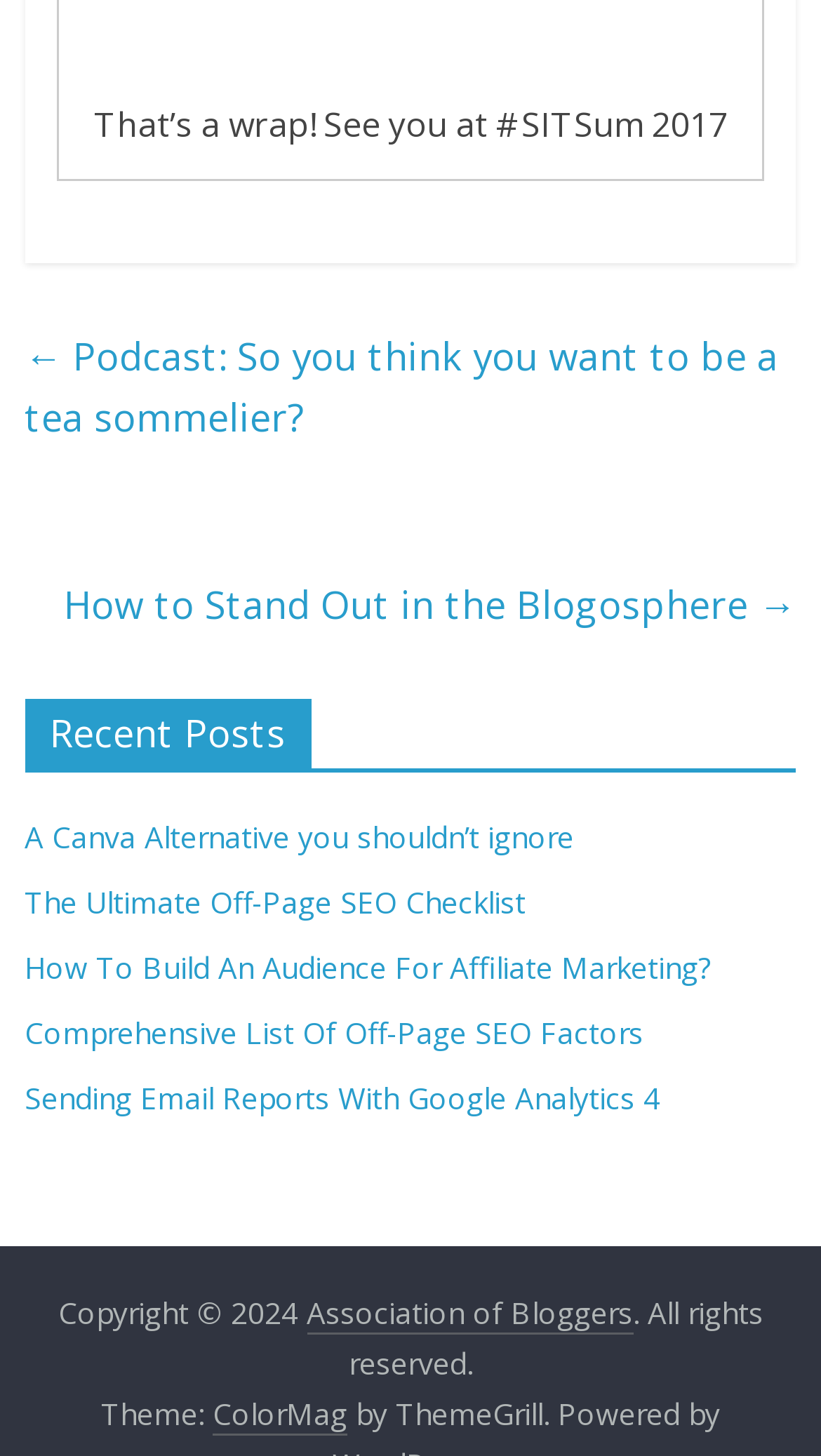What is the name of the association mentioned on the webpage?
Please provide a single word or phrase as your answer based on the image.

Association of Bloggers